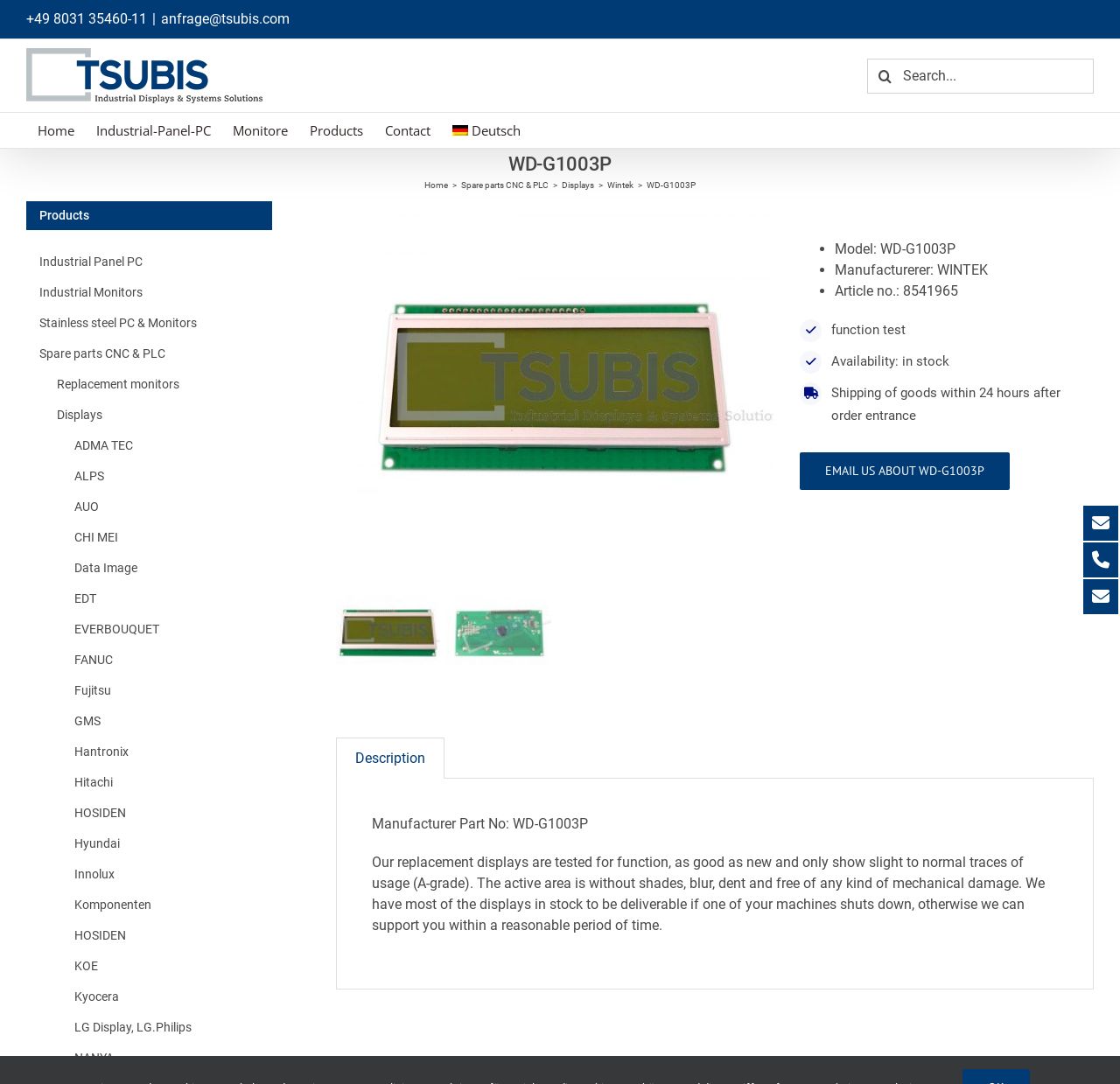Find the bounding box coordinates for the HTML element specified by: "All Senate candidates".

None